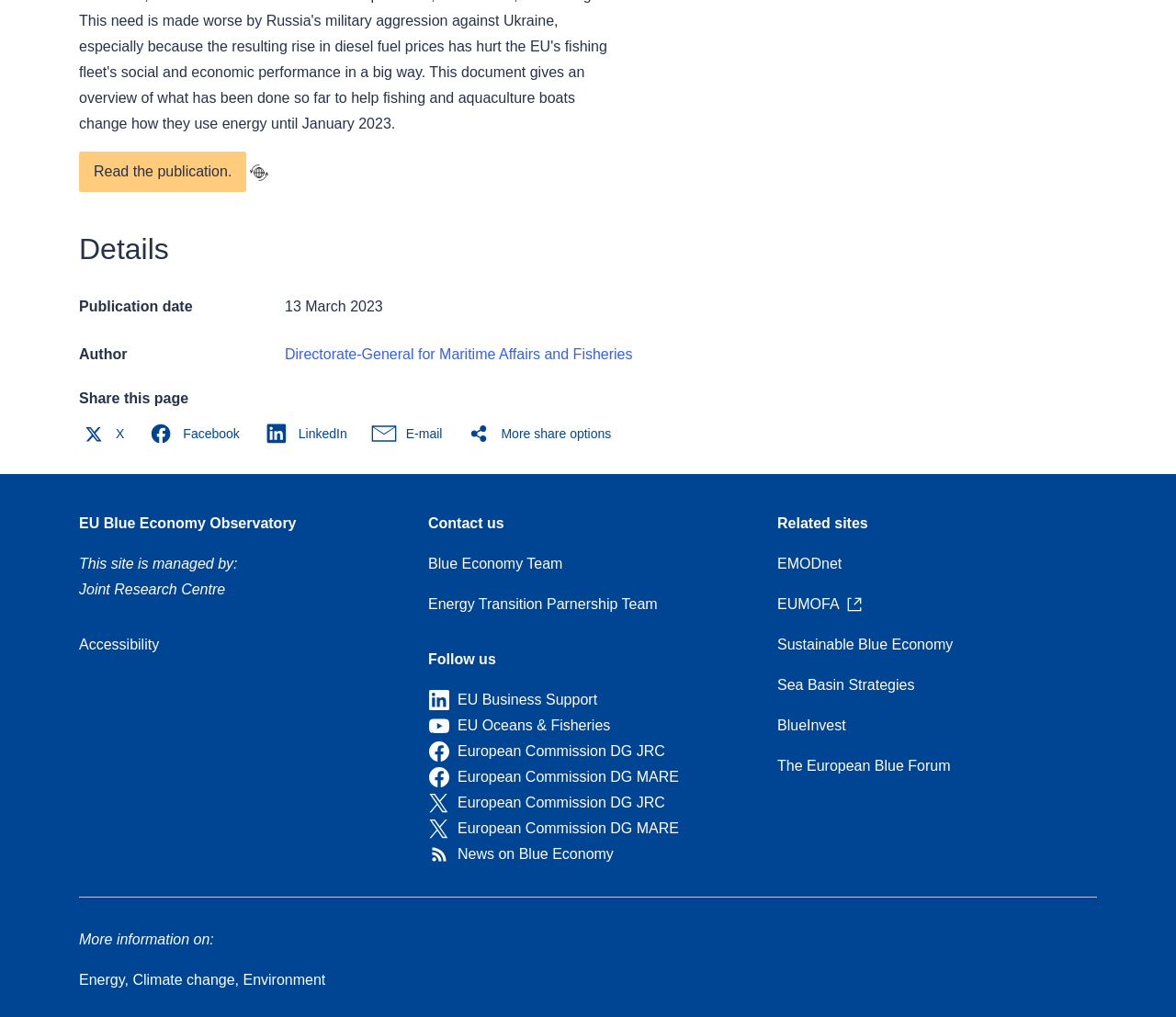Identify the bounding box coordinates of the region that should be clicked to execute the following instruction: "Search for available translations".

[0.213, 0.161, 0.228, 0.179]